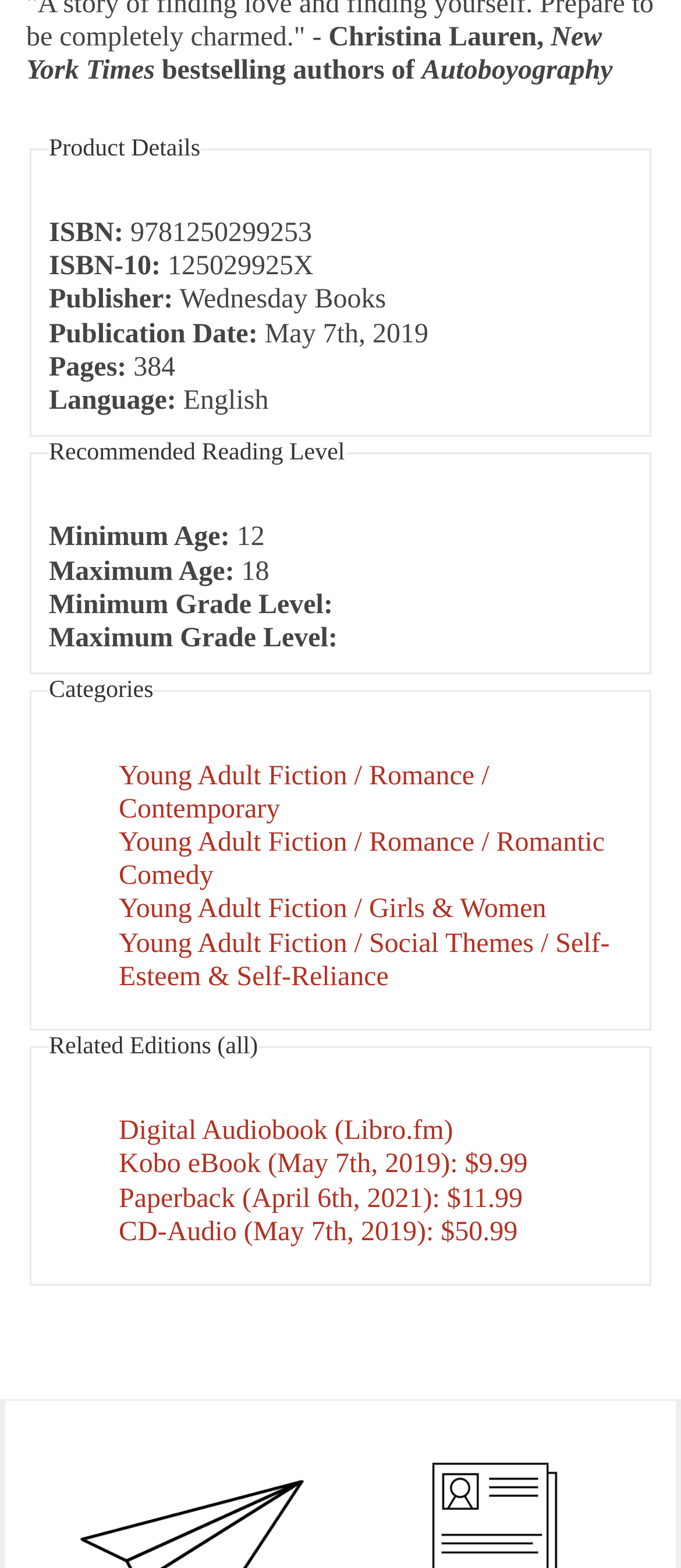Please study the image and answer the question comprehensively:
What is the price of the Paperback edition of Autoboyography?

The price of the Paperback edition of Autoboyography is listed under the 'Related Editions (all)' section, where it says 'Paperback (April 6th, 2021): $11.99'.